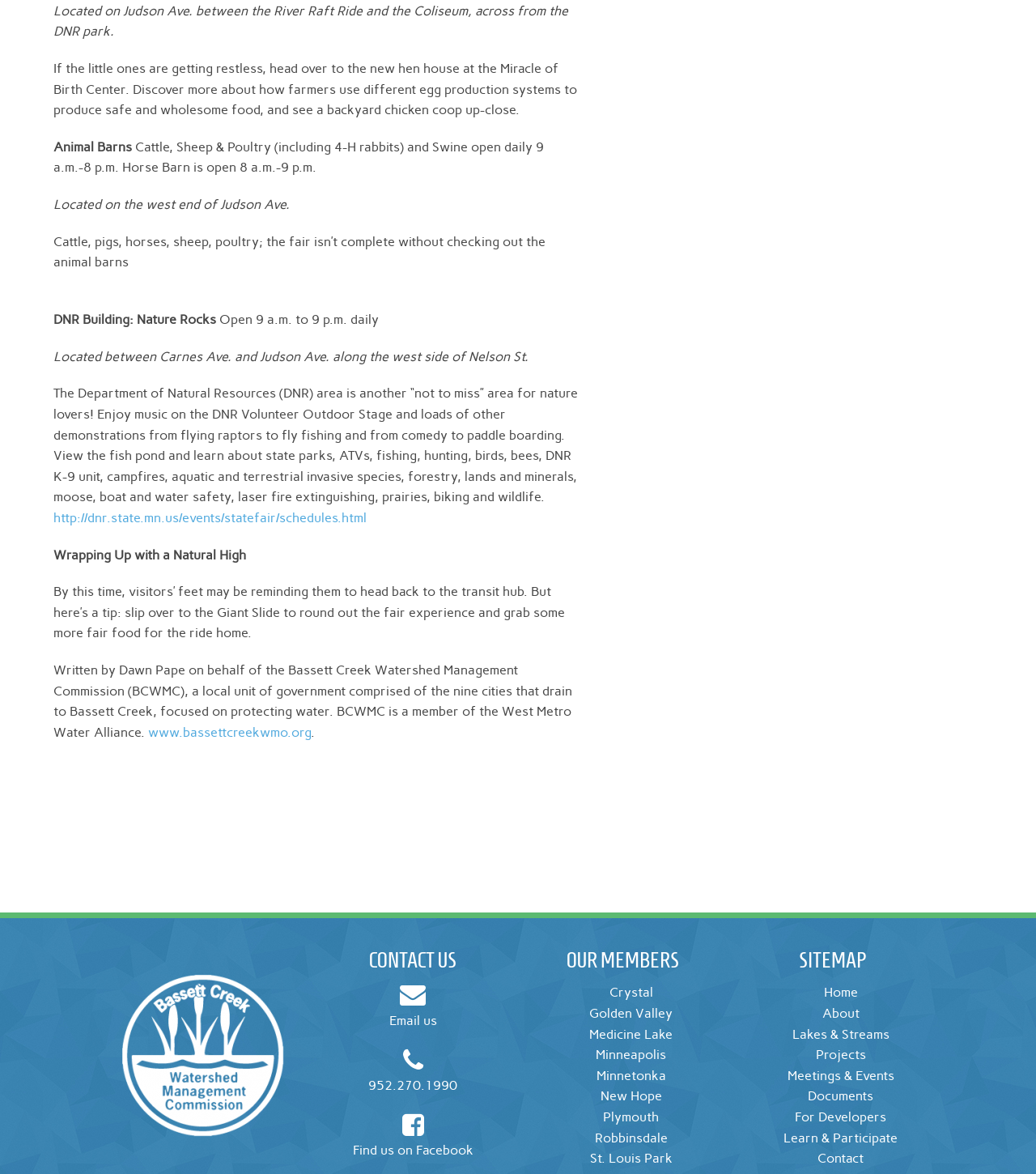What is the phone number to contact the BCWMC?
Carefully analyze the image and provide a detailed answer to the question.

The StaticText element with the text '952.270.1990' is located near the 'CONTACT US' heading, indicating that this is the phone number to contact the BCWMC.